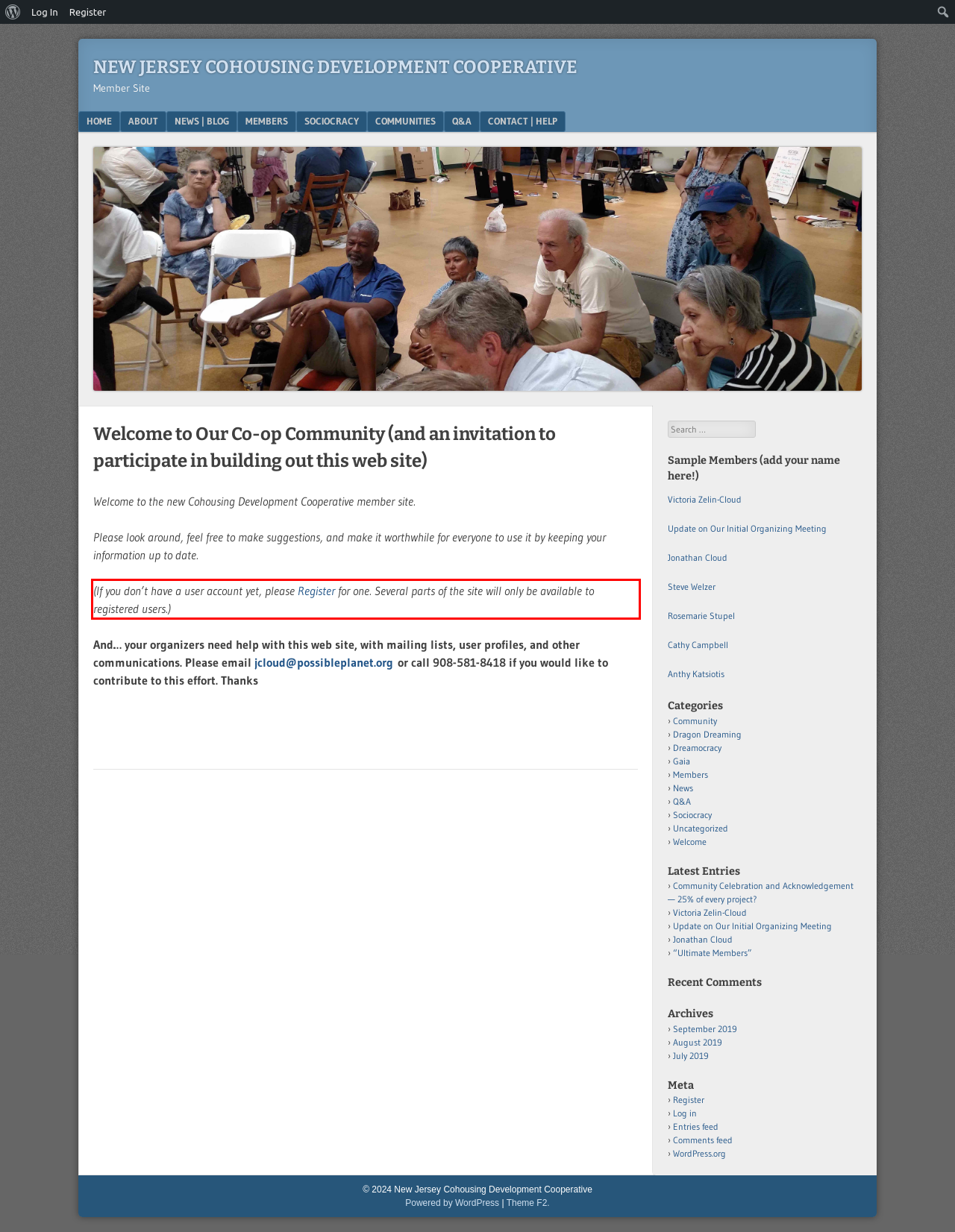Using the provided screenshot of a webpage, recognize and generate the text found within the red rectangle bounding box.

(If you don’t have a user account yet, please Register for one. Several parts of the site will only be available to registered users.)